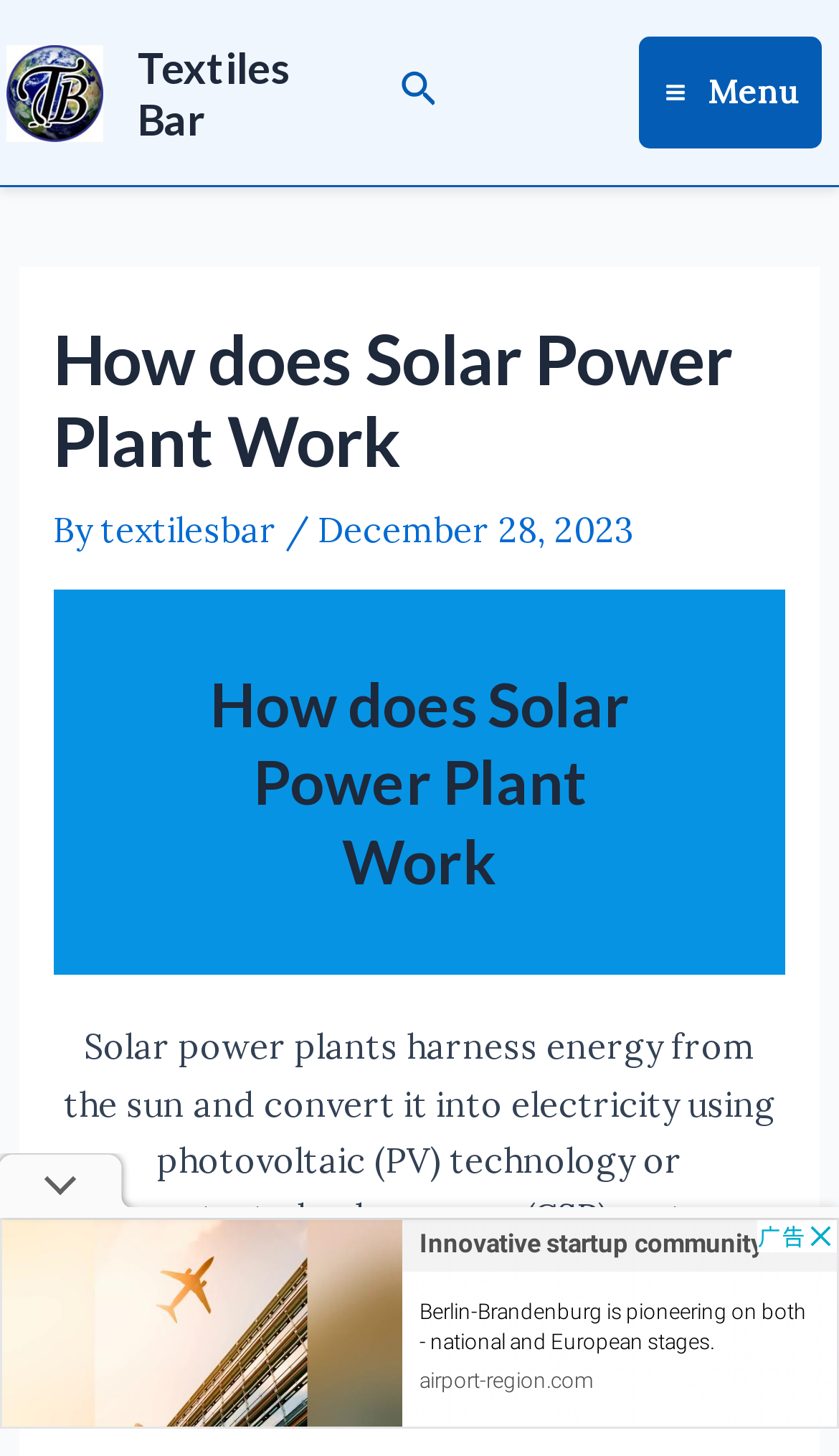What is the date of the article?
Please answer using one word or phrase, based on the screenshot.

December 28, 2023